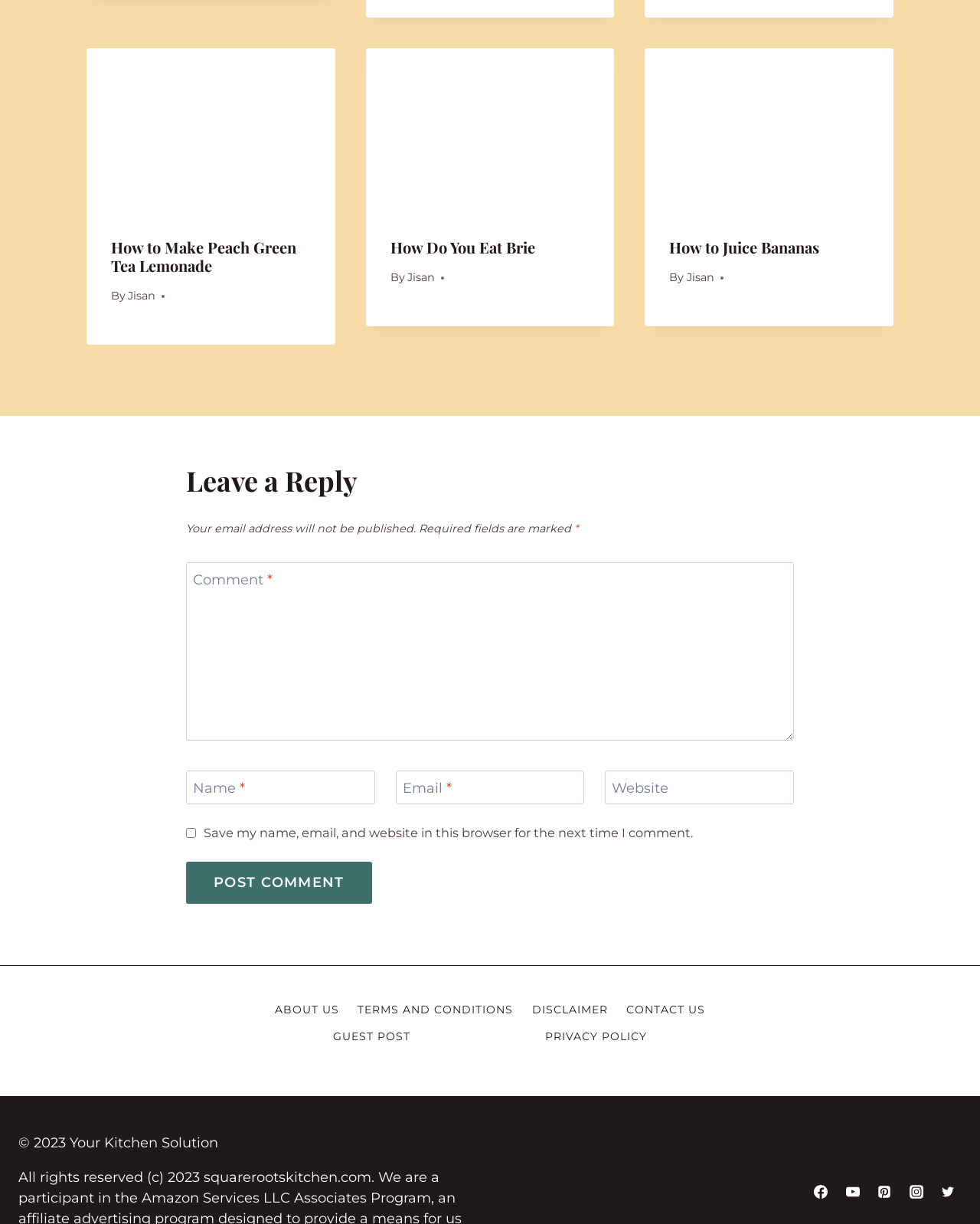What is the topic of the first article?
Based on the visual, give a brief answer using one word or a short phrase.

Peach Green Tea Lemonade